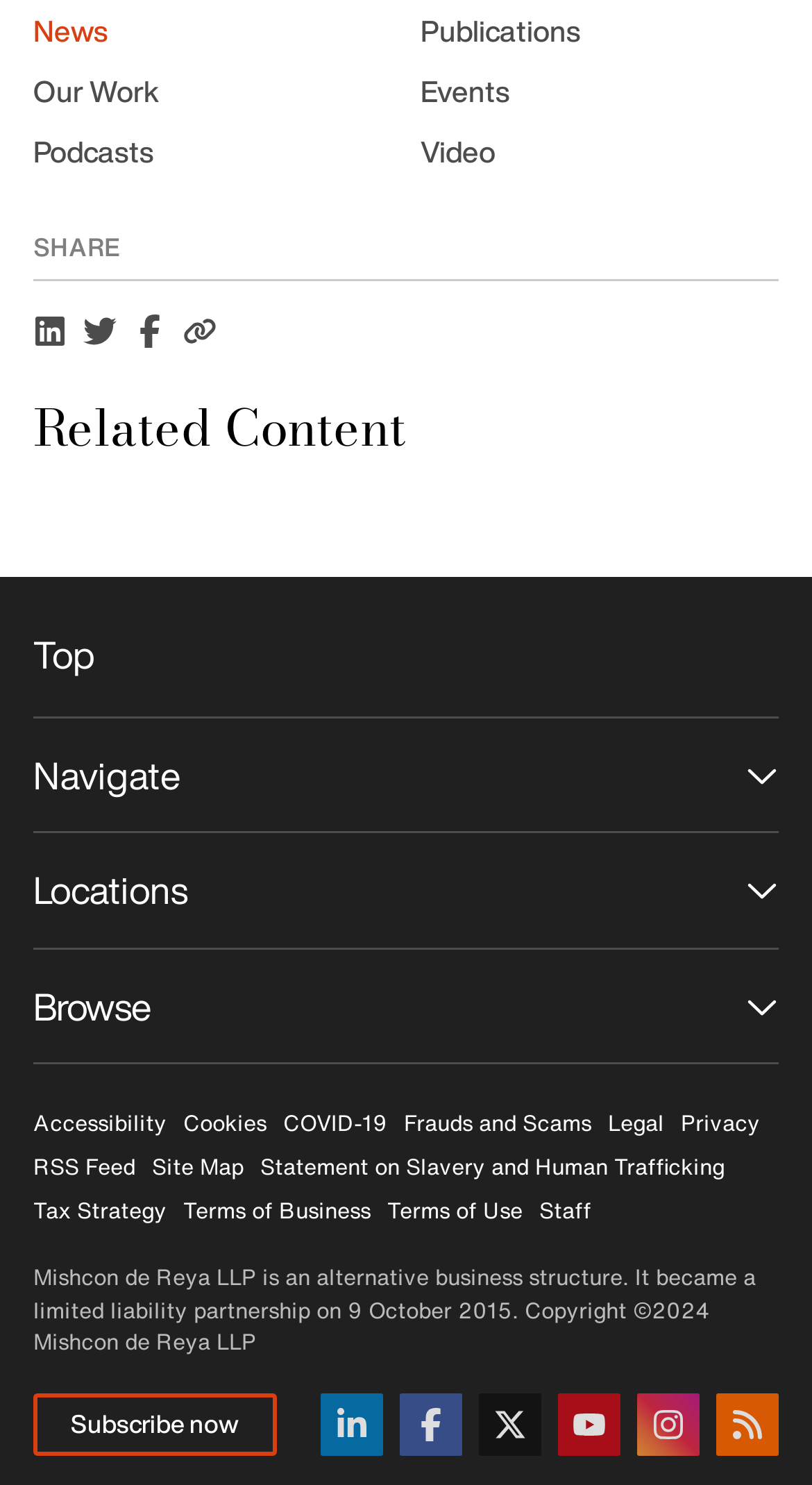Provide the bounding box coordinates of the UI element this sentence describes: "Contribute".

None